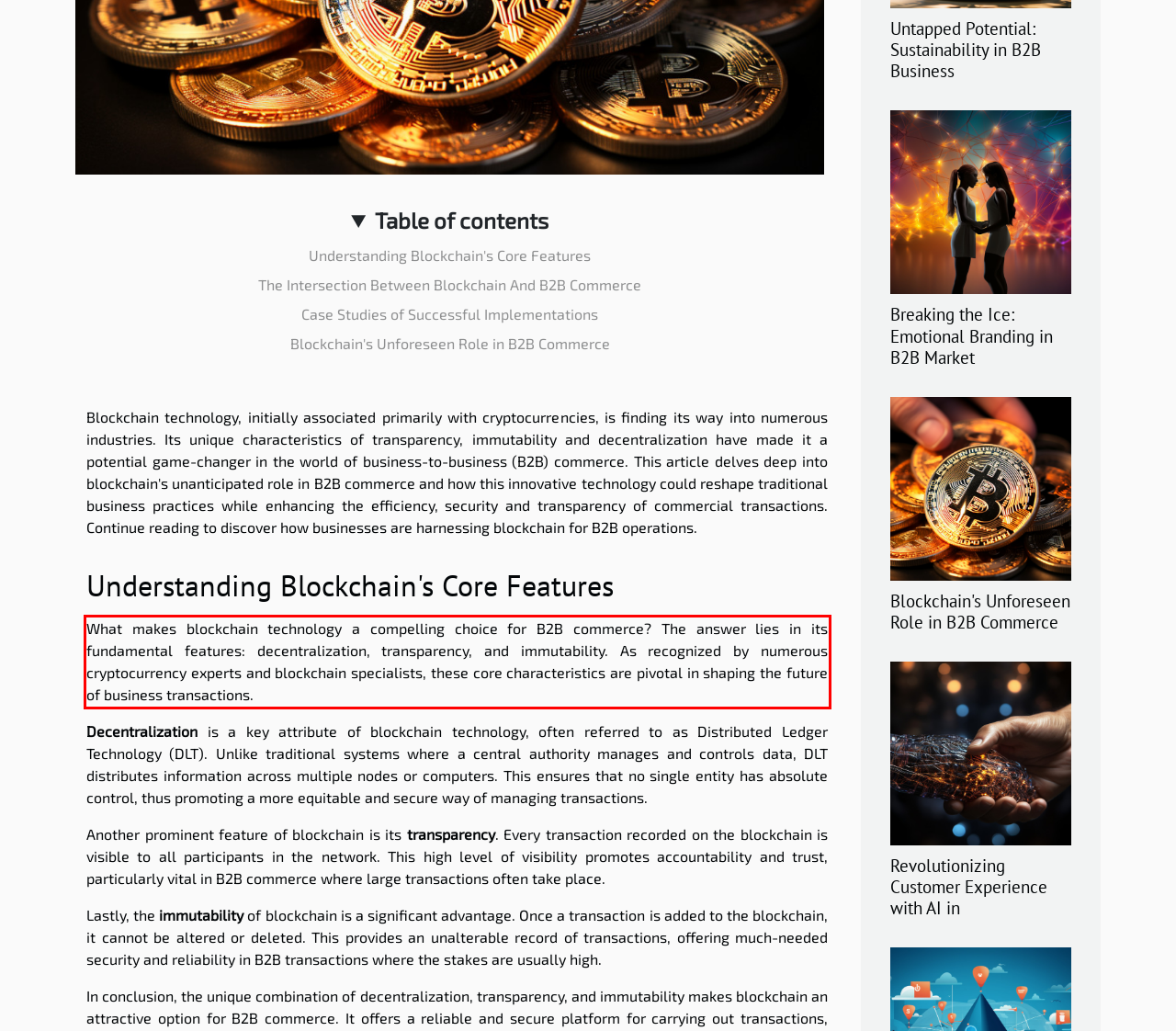You are presented with a screenshot containing a red rectangle. Extract the text found inside this red bounding box.

What makes blockchain technology a compelling choice for B2B commerce? The answer lies in its fundamental features: decentralization, transparency, and immutability. As recognized by numerous cryptocurrency experts and blockchain specialists, these core characteristics are pivotal in shaping the future of business transactions.